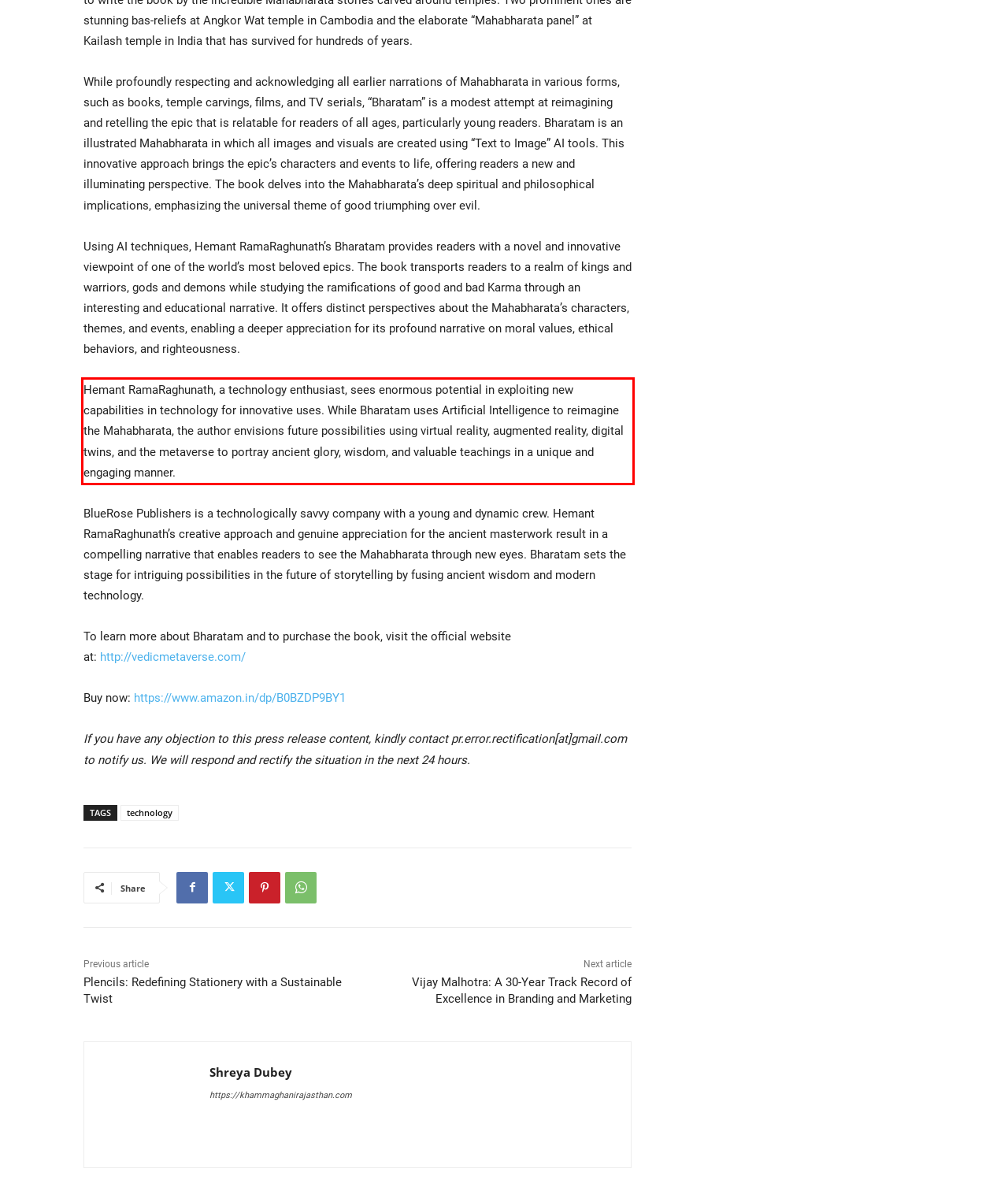Please identify and extract the text content from the UI element encased in a red bounding box on the provided webpage screenshot.

Hemant RamaRaghunath, a technology enthusiast, sees enormous potential in exploiting new capabilities in technology for innovative uses. While Bharatam uses Artificial Intelligence to reimagine the Mahabharata, the author envisions future possibilities using virtual reality, augmented reality, digital twins, and the metaverse to portray ancient glory, wisdom, and valuable teachings in a unique and engaging manner.